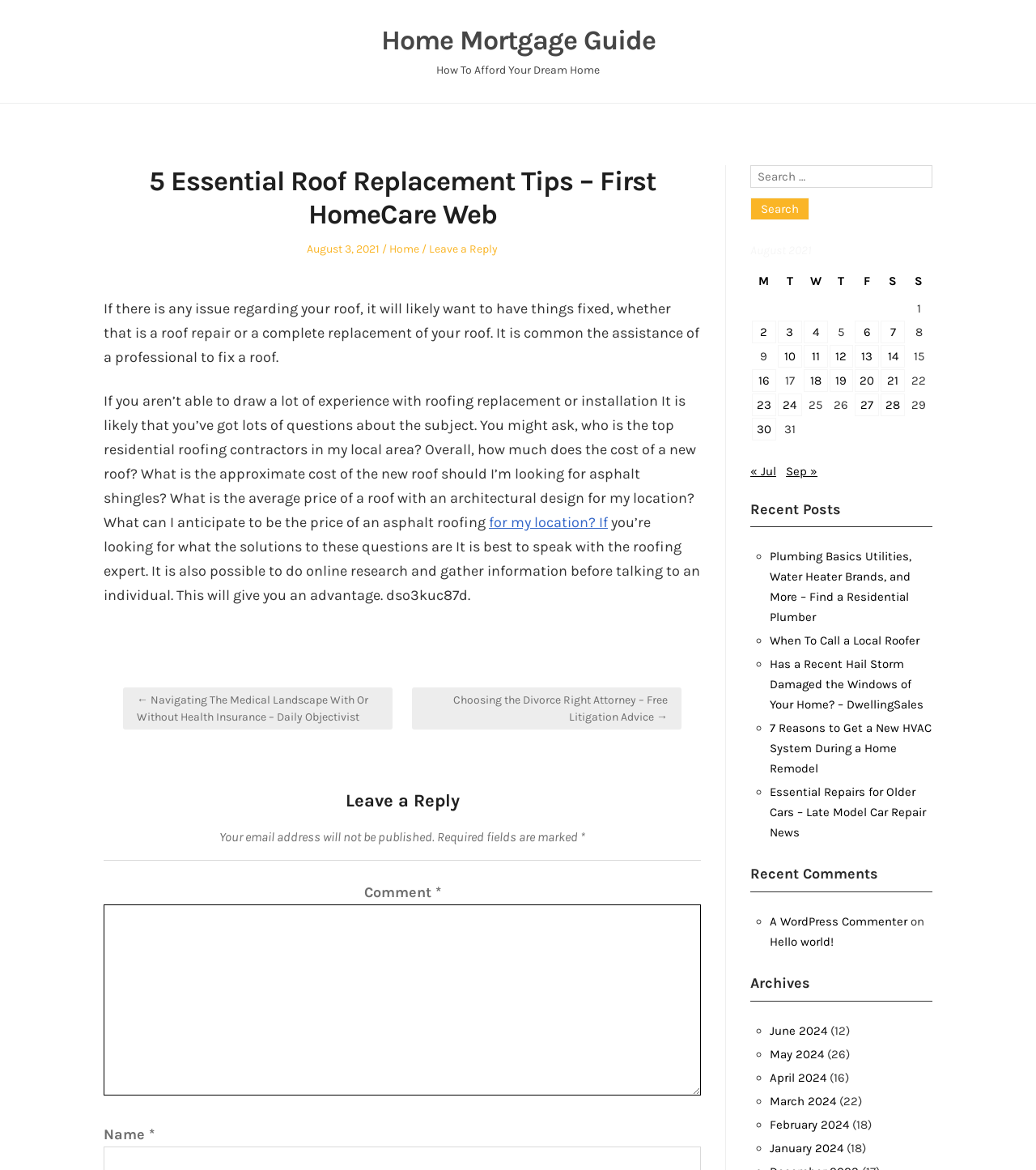Find the bounding box coordinates of the clickable area that will achieve the following instruction: "Click on the 'Search' button".

[0.724, 0.169, 0.781, 0.188]